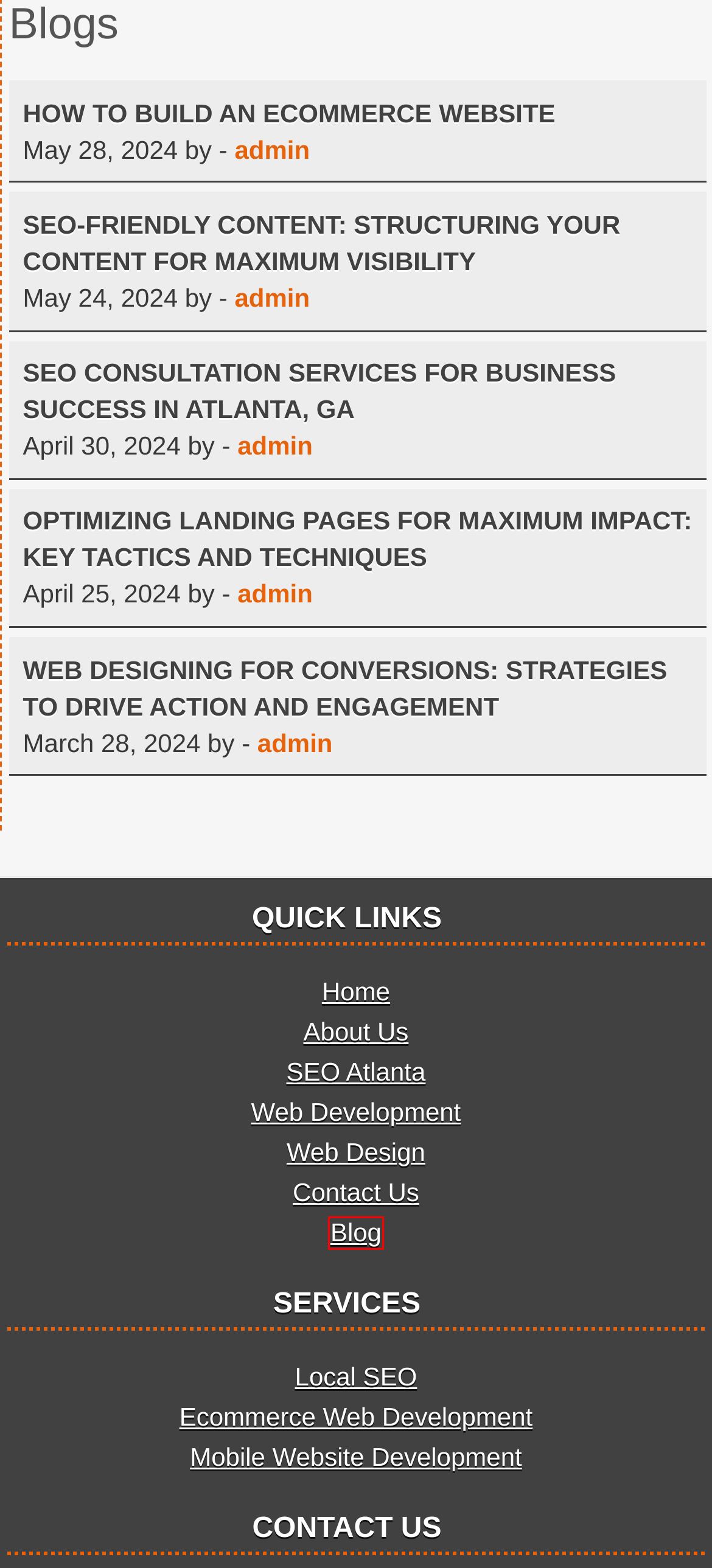Examine the screenshot of a webpage with a red bounding box around an element. Then, select the webpage description that best represents the new page after clicking the highlighted element. Here are the descriptions:
A. Optimizing Landing Pages for Maximum Impact: Key Tactics and Techniques
B. Ecommerce Web Development
C. Web Designing for Conversions: Strategies to Drive Action and Engagement
D. Atlanta SEO Company | SEO Services Atlanta
E. Blog | SEO Company Atlanta
F. Atlanta Local SEO | SEO Services Atlanta | Local SEO Atlanta
G. CONTACT US
H. Atlanta Web Design Company | Website Designing Atlanta

E